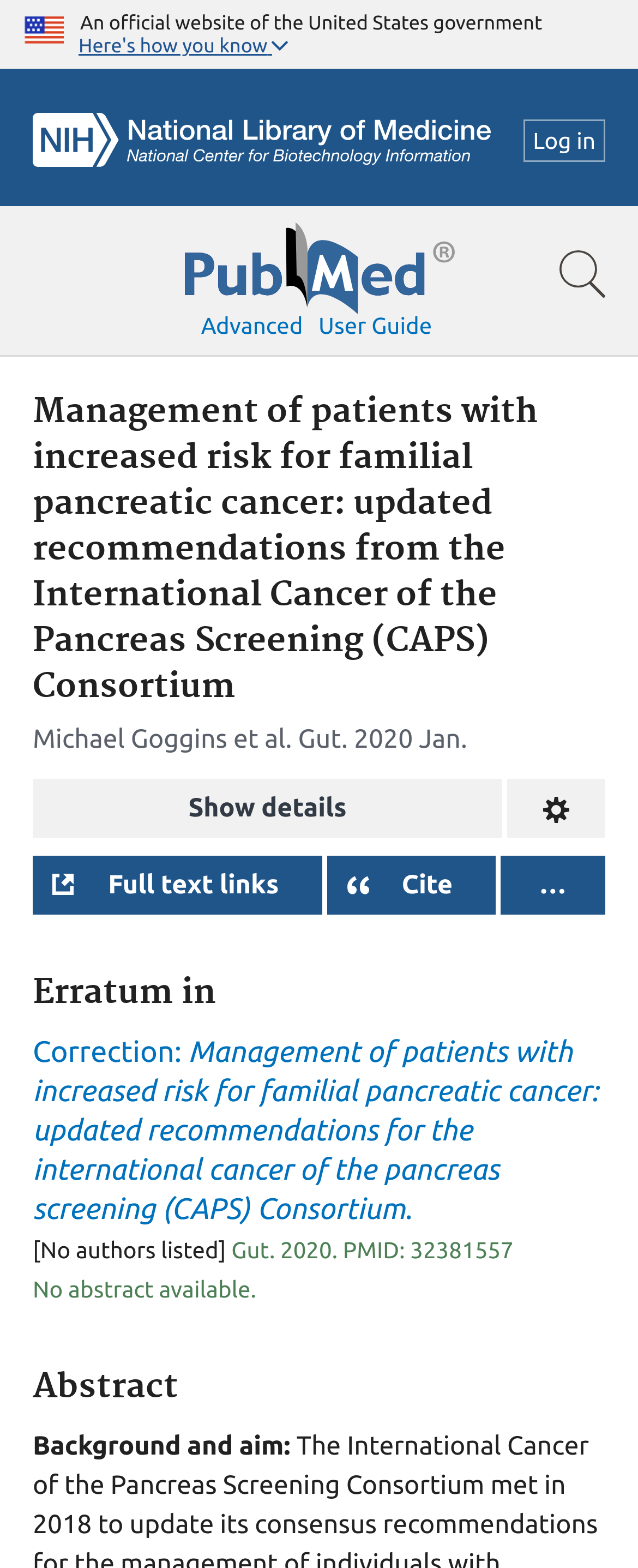Locate the bounding box coordinates of the clickable area to execute the instruction: "Log in". Provide the coordinates as four float numbers between 0 and 1, represented as [left, top, right, bottom].

[0.82, 0.076, 0.949, 0.103]